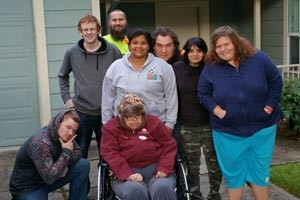Answer the question below in one word or phrase:
What is the purpose of the gathering?

To showcase togetherness